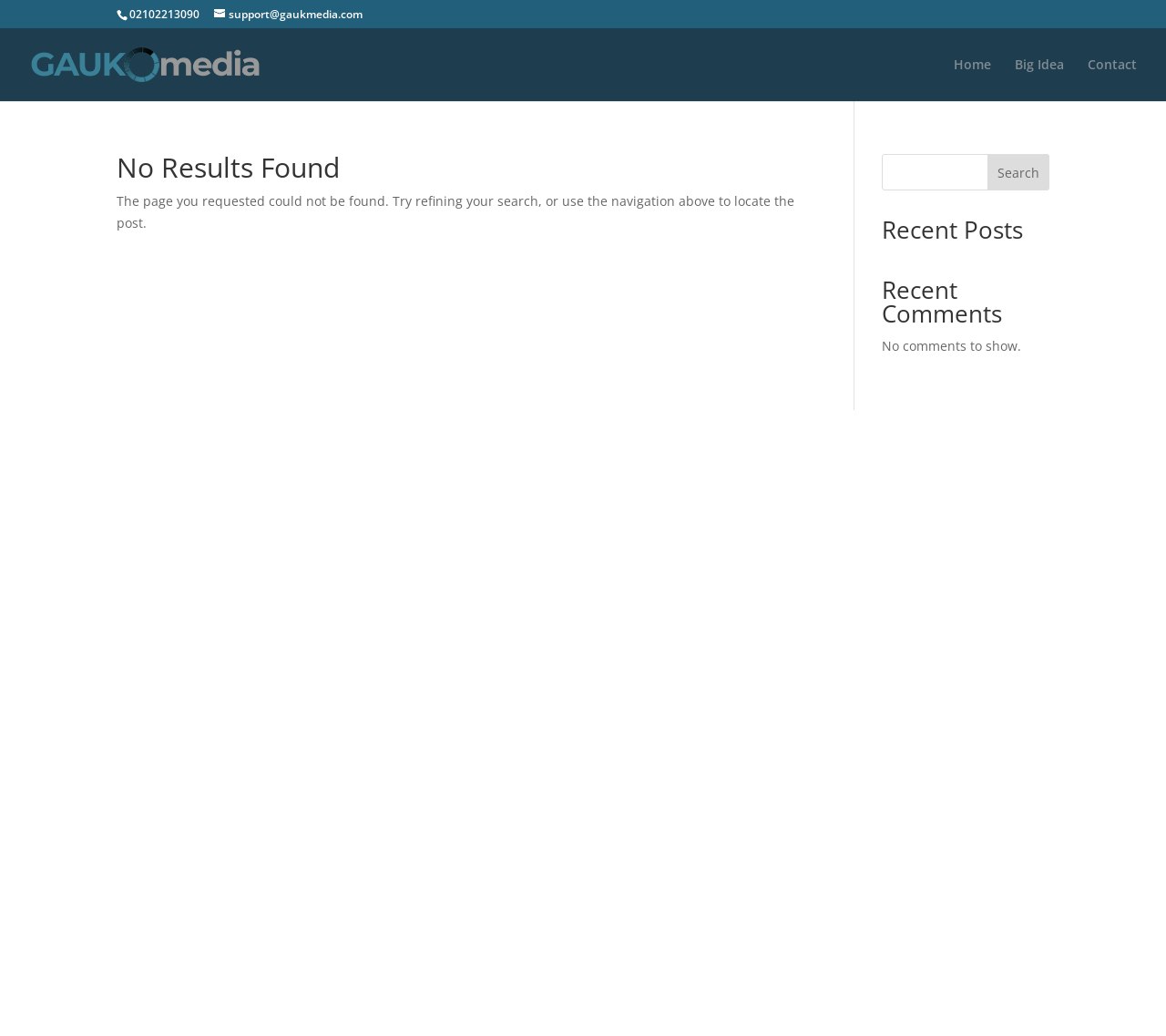Refer to the screenshot and answer the following question in detail:
What is the navigation option at the top-right corner?

I looked at the links at the top-right corner of the webpage and found three navigation options: 'Home', 'Big Idea', and 'Contact'.